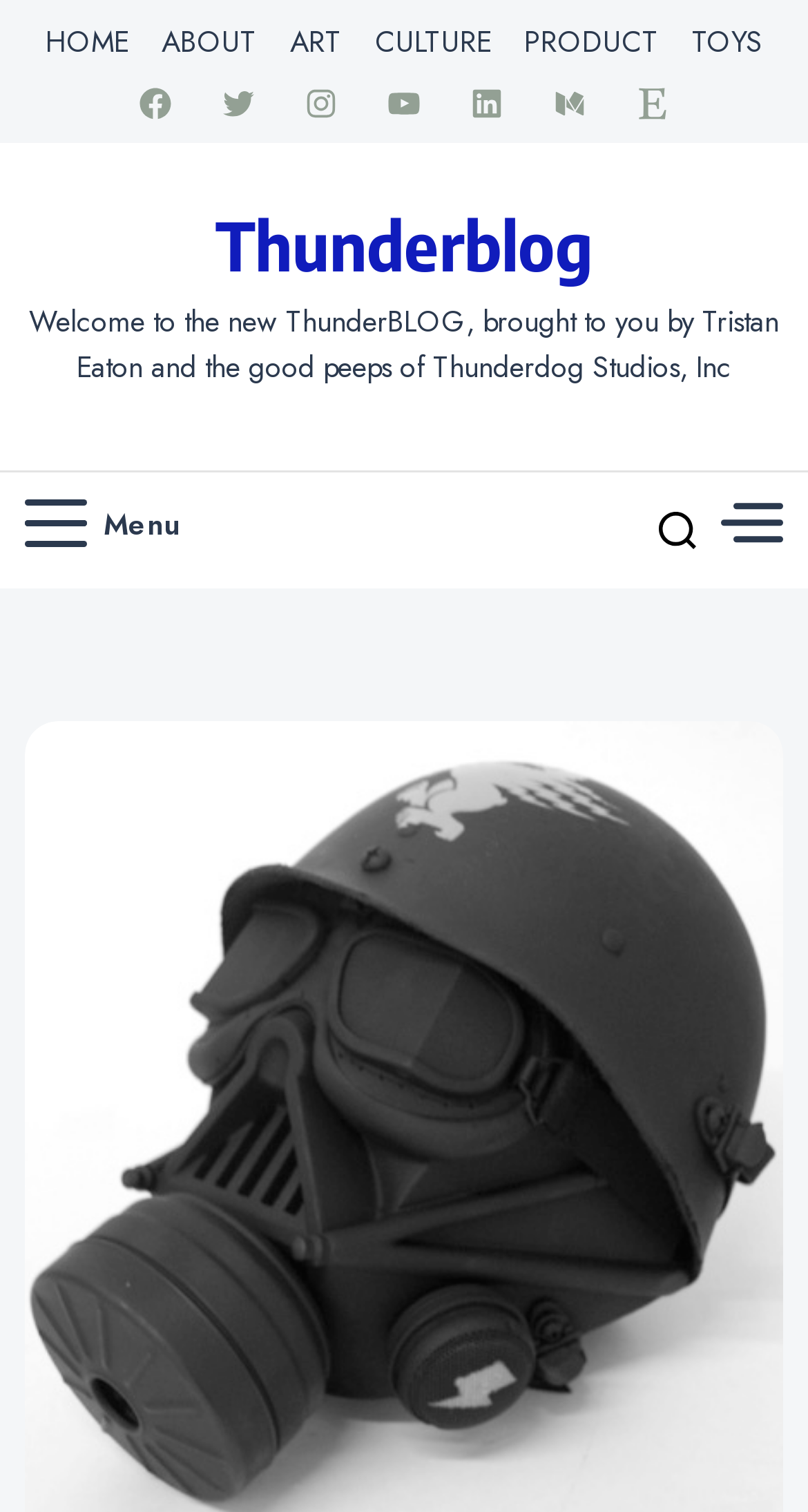Please find the bounding box coordinates of the element that you should click to achieve the following instruction: "go to home page". The coordinates should be presented as four float numbers between 0 and 1: [left, top, right, bottom].

[0.056, 0.013, 0.159, 0.041]